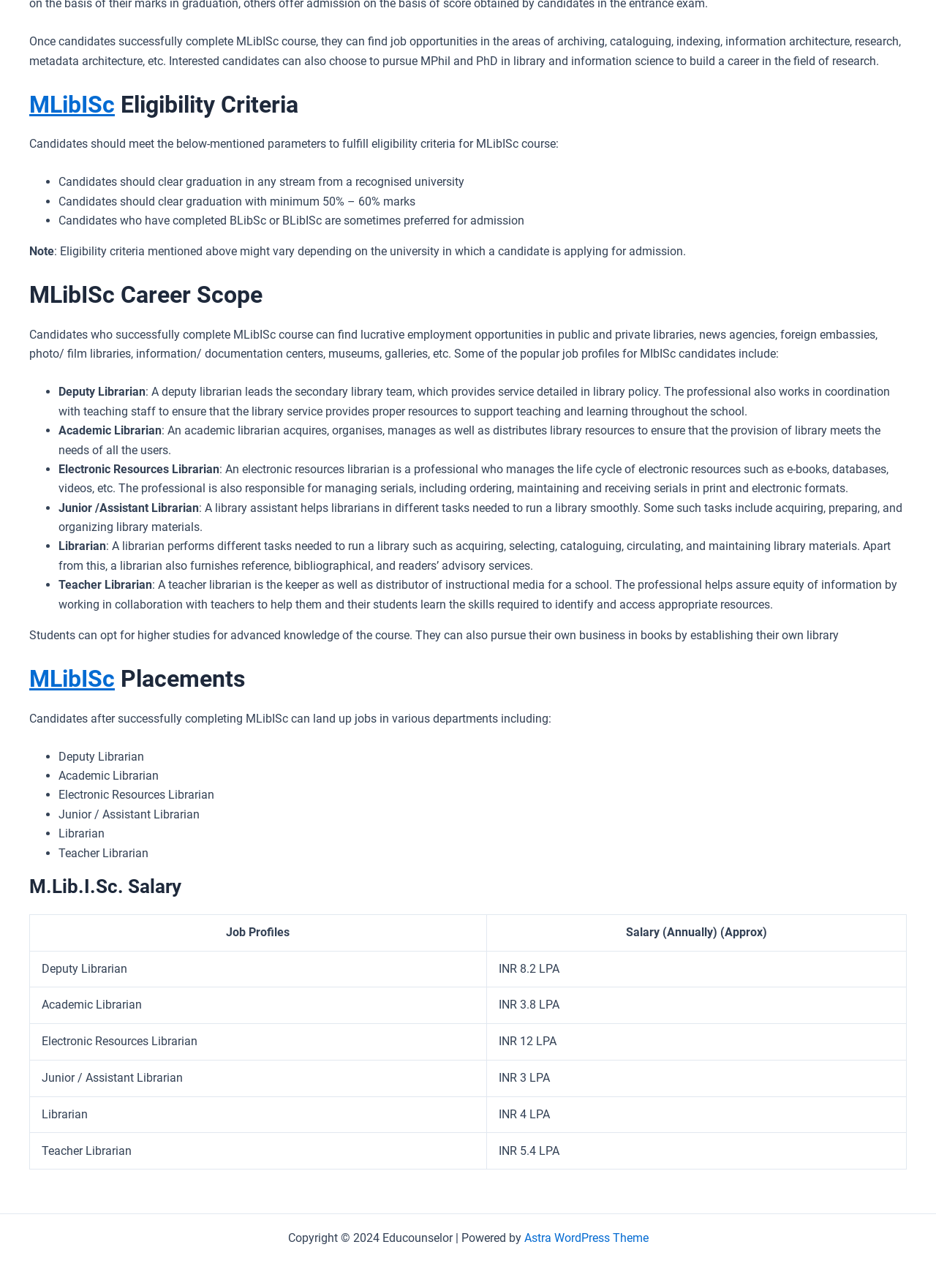Can MLibISc candidates pursue higher studies?
Look at the screenshot and provide an in-depth answer.

The webpage mentions under the heading 'MLibISc Career Scope' that students can opt for higher studies for advanced knowledge of the course. It also states that they can pursue their own business in books by establishing their own library.